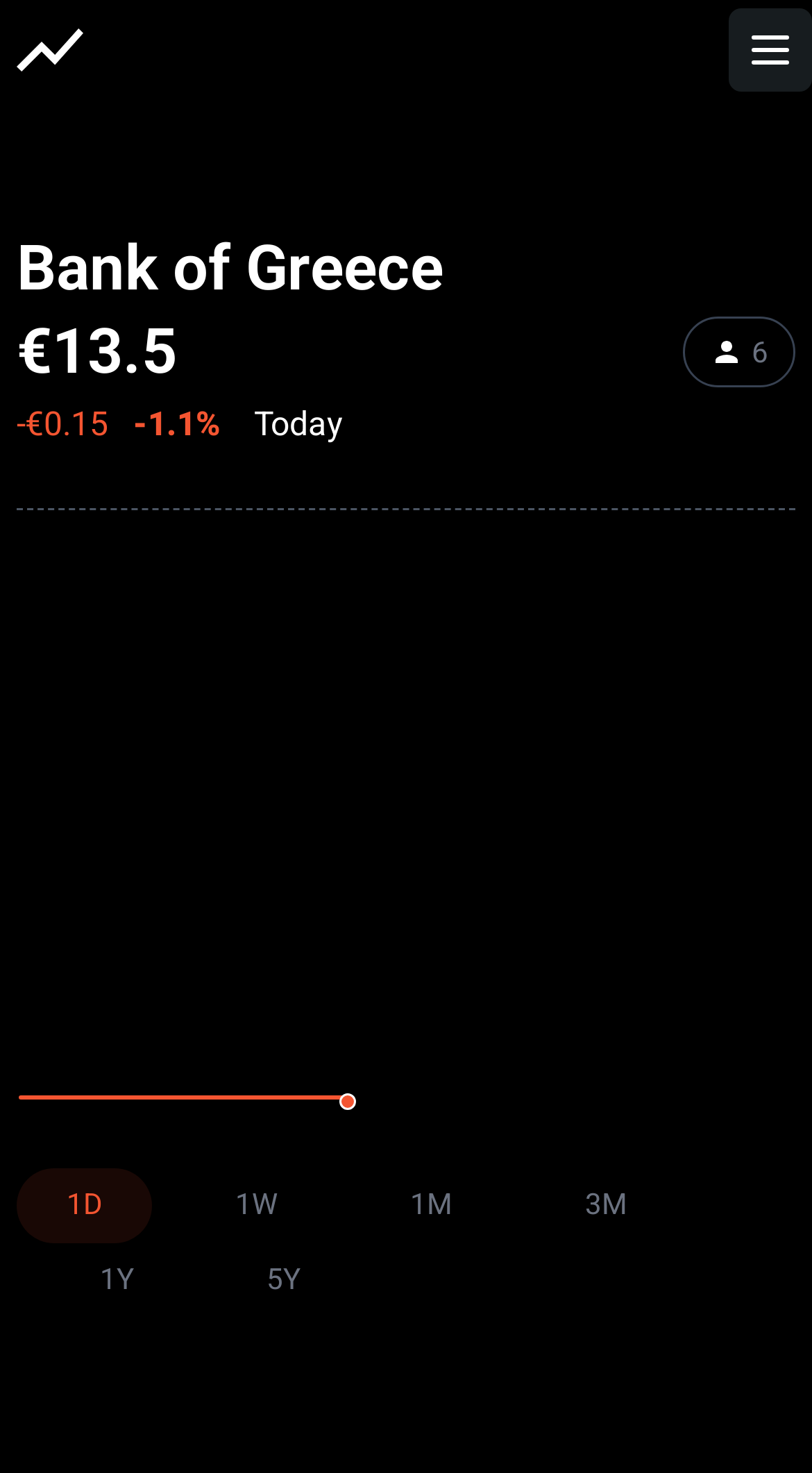Create an elaborate caption that covers all aspects of the webpage.

The webpage appears to be a stock information page for the Bank of Greece, displaying its current stock price and related data. At the top left, there is a link labeled "Stock Events" accompanied by a small image. To the right of this link, there is a button with no label. 

Below the link and button, the page displays the bank's name, "Bank of Greece", in a heading. Next to the heading, there is a static text displaying the current stock price, "€13.5", followed by a decrease of "€0.15" and a percentage decrease of "-1.1%". The text "Today" is also present in this section.

Below this section, there is a large SVG graphic element that takes up most of the page's width. This graphic appears to be a chart or graph, possibly displaying the bank's stock performance over time. The graphic is composed of numerous small graphics symbols, arranged horizontally and densely packed.

At the bottom of the page, there are five buttons labeled "1D", "1W", "1M", "3M", and "1Y", which likely allow users to view the stock's performance over different time periods. Below these buttons, there are two additional buttons labeled "5Y" and another unlabeled button.

On the top right side of the page, there is a small image, but its purpose is unclear. Overall, the page appears to be focused on providing users with real-time stock information and performance data for the Bank of Greece.